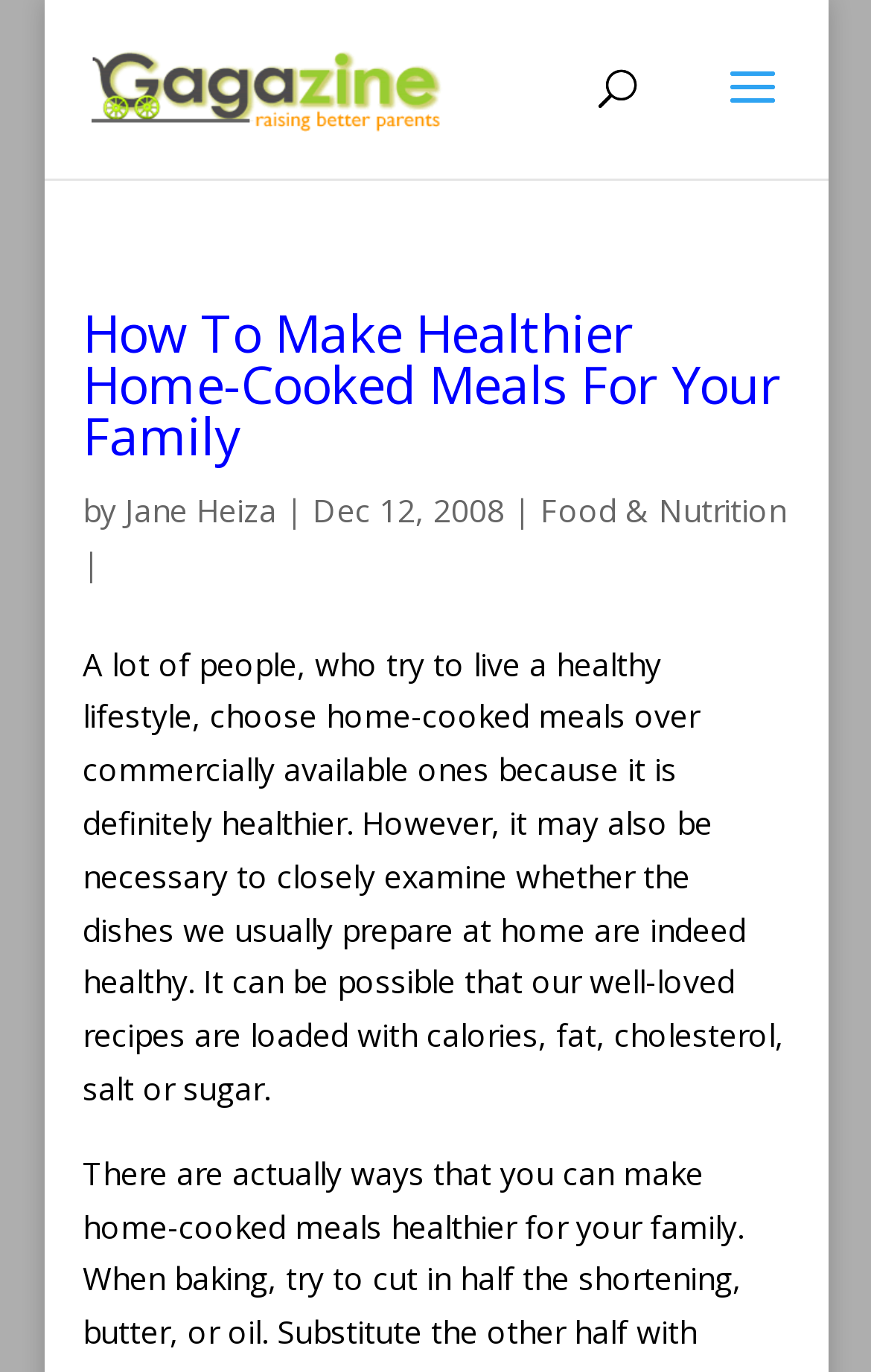Find the bounding box coordinates for the HTML element described in this sentence: "Jane Heiza". Provide the coordinates as four float numbers between 0 and 1, in the format [left, top, right, bottom].

[0.144, 0.356, 0.318, 0.387]